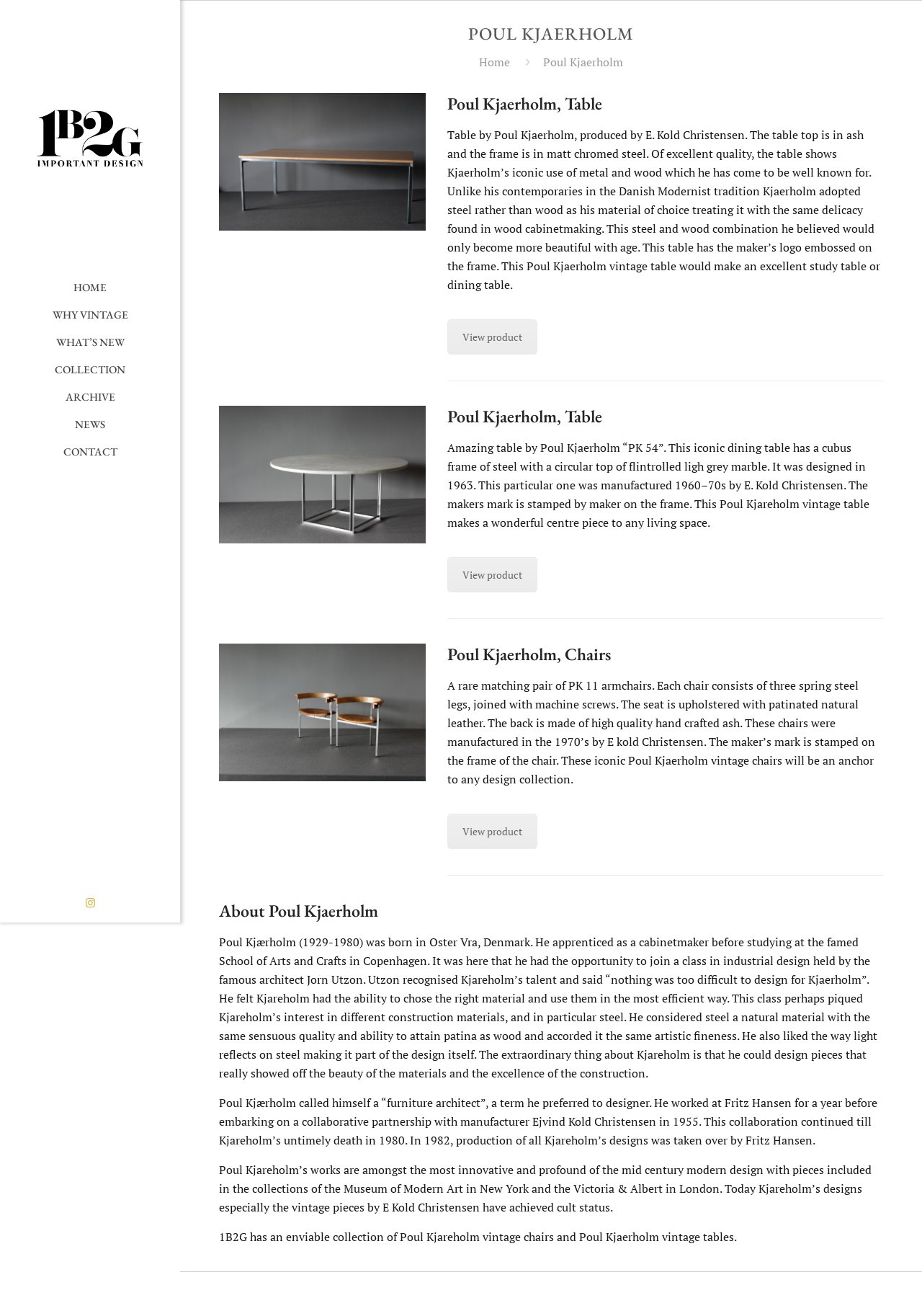Kindly determine the bounding box coordinates of the area that needs to be clicked to fulfill this instruction: "Read about Poul Kjaerholm".

[0.238, 0.684, 0.958, 0.7]